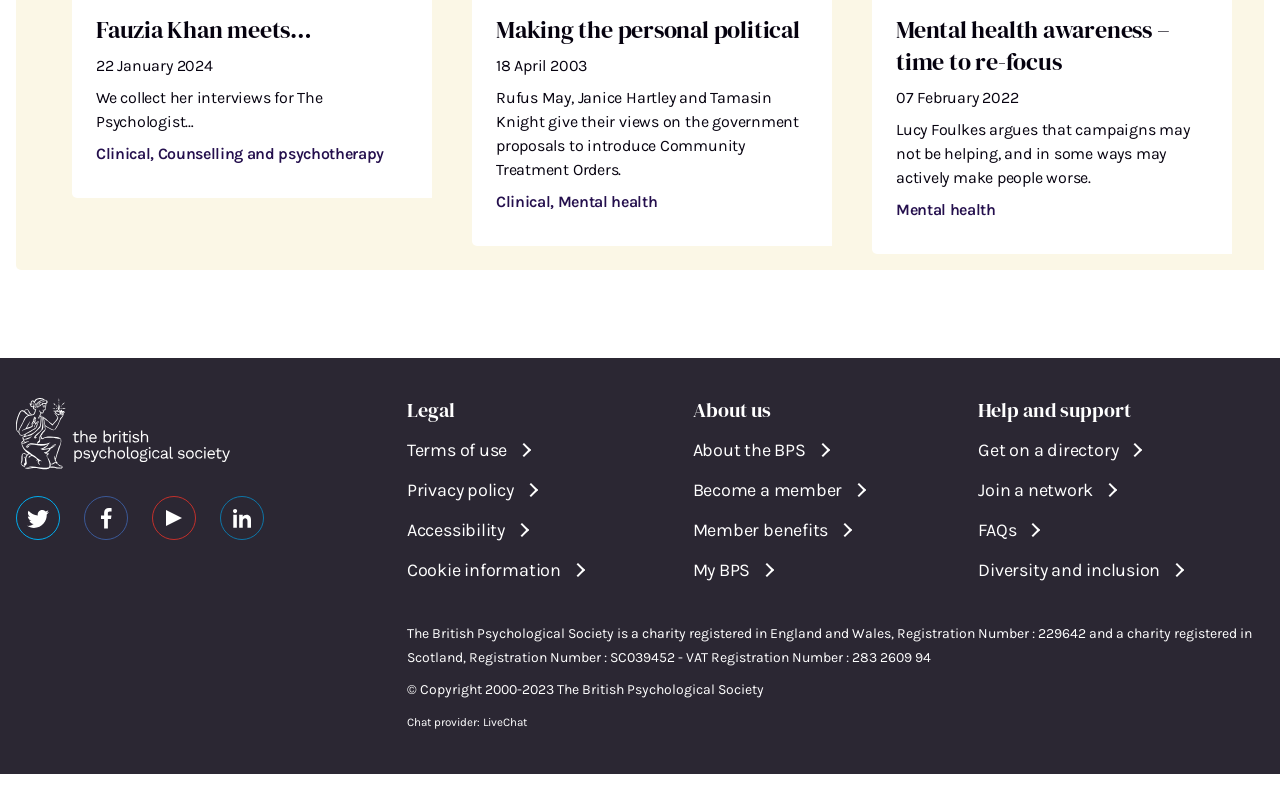Locate the bounding box coordinates of the element that needs to be clicked to carry out the instruction: "Learn about the BPS". The coordinates should be given as four float numbers ranging from 0 to 1, i.e., [left, top, right, bottom].

[0.541, 0.552, 0.666, 0.583]